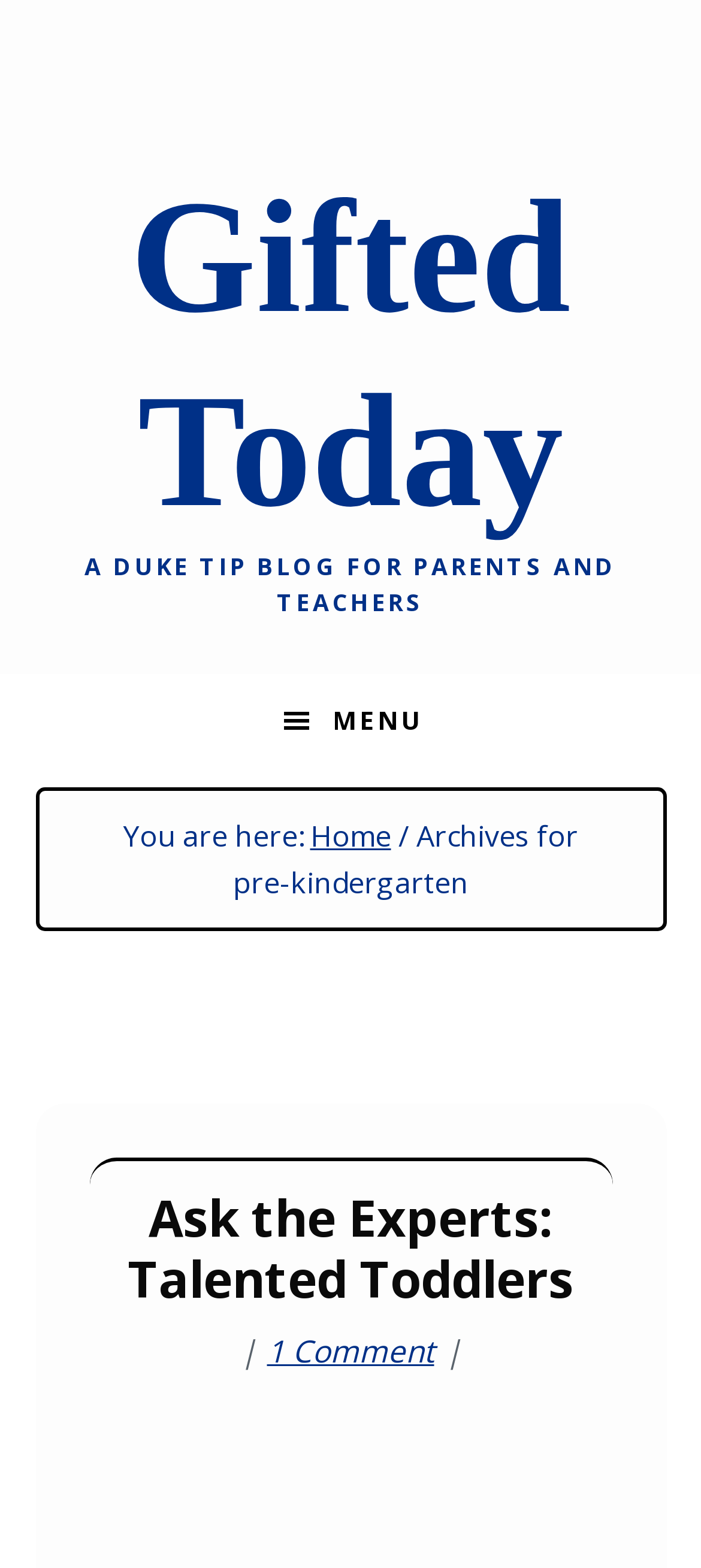Is the menu button expanded?
Examine the image and give a concise answer in one word or a short phrase.

No